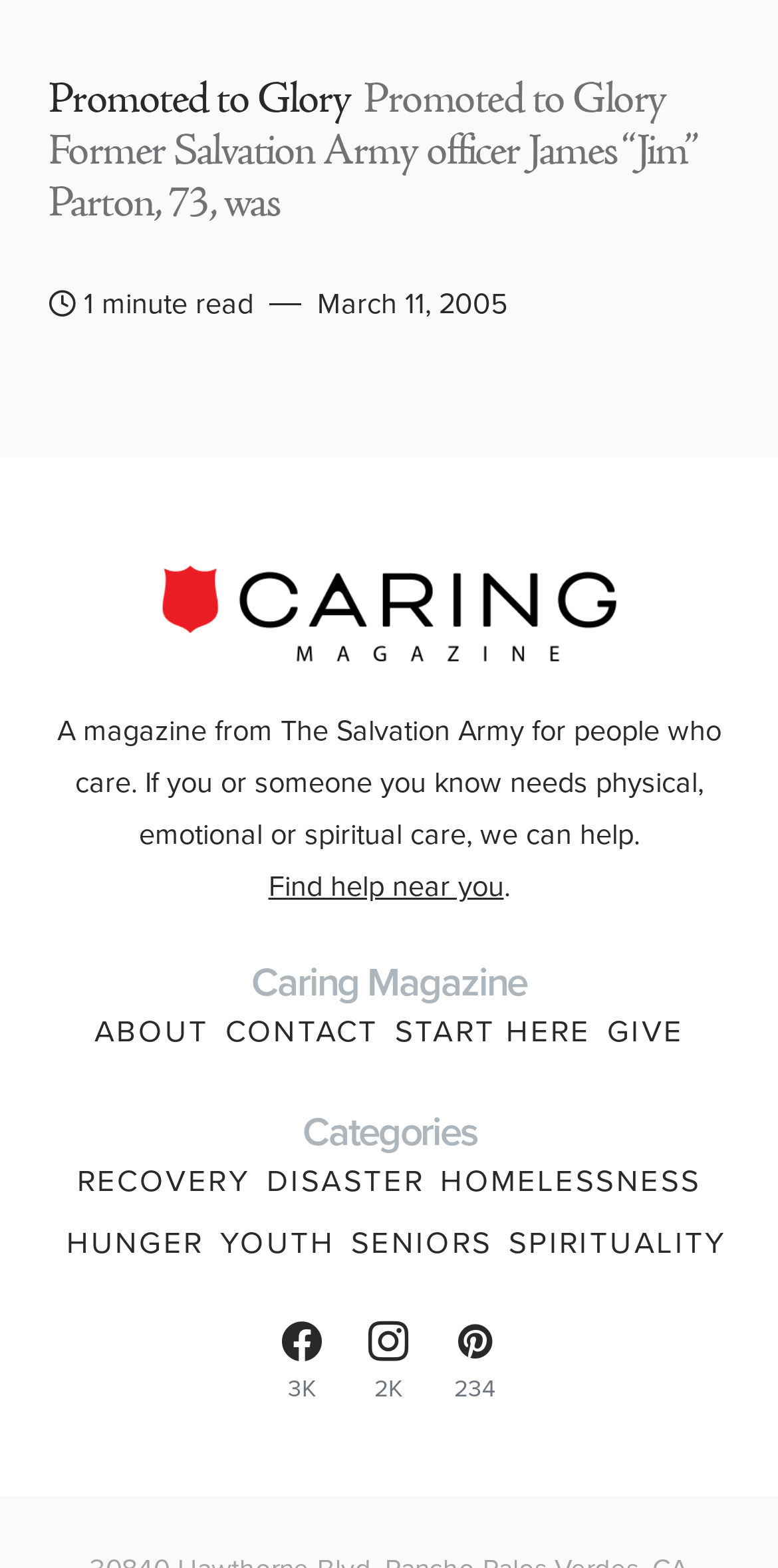Return the bounding box coordinates of the UI element that corresponds to this description: "Find help near you". The coordinates must be given as four float numbers in the range of 0 and 1, [left, top, right, bottom].

[0.345, 0.551, 0.647, 0.579]